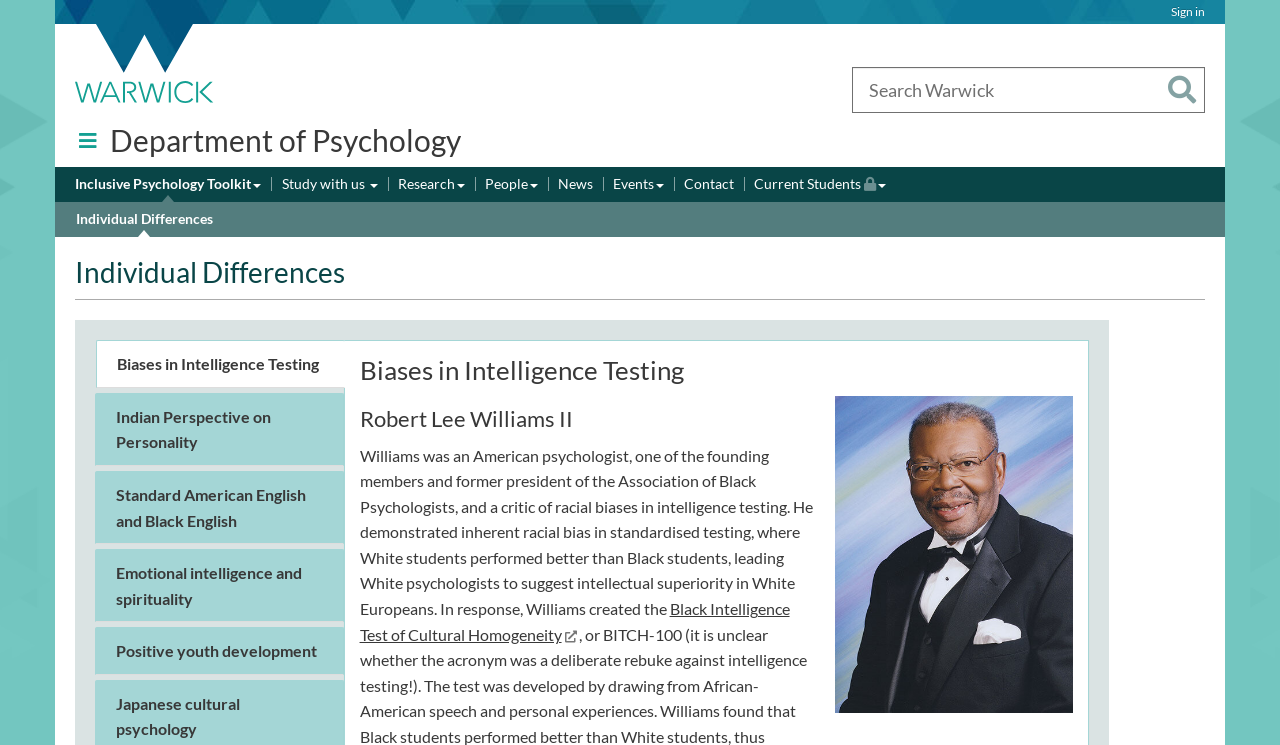Provide the bounding box coordinates of the UI element that matches the description: "Sign in".

[0.915, 0.005, 0.941, 0.026]